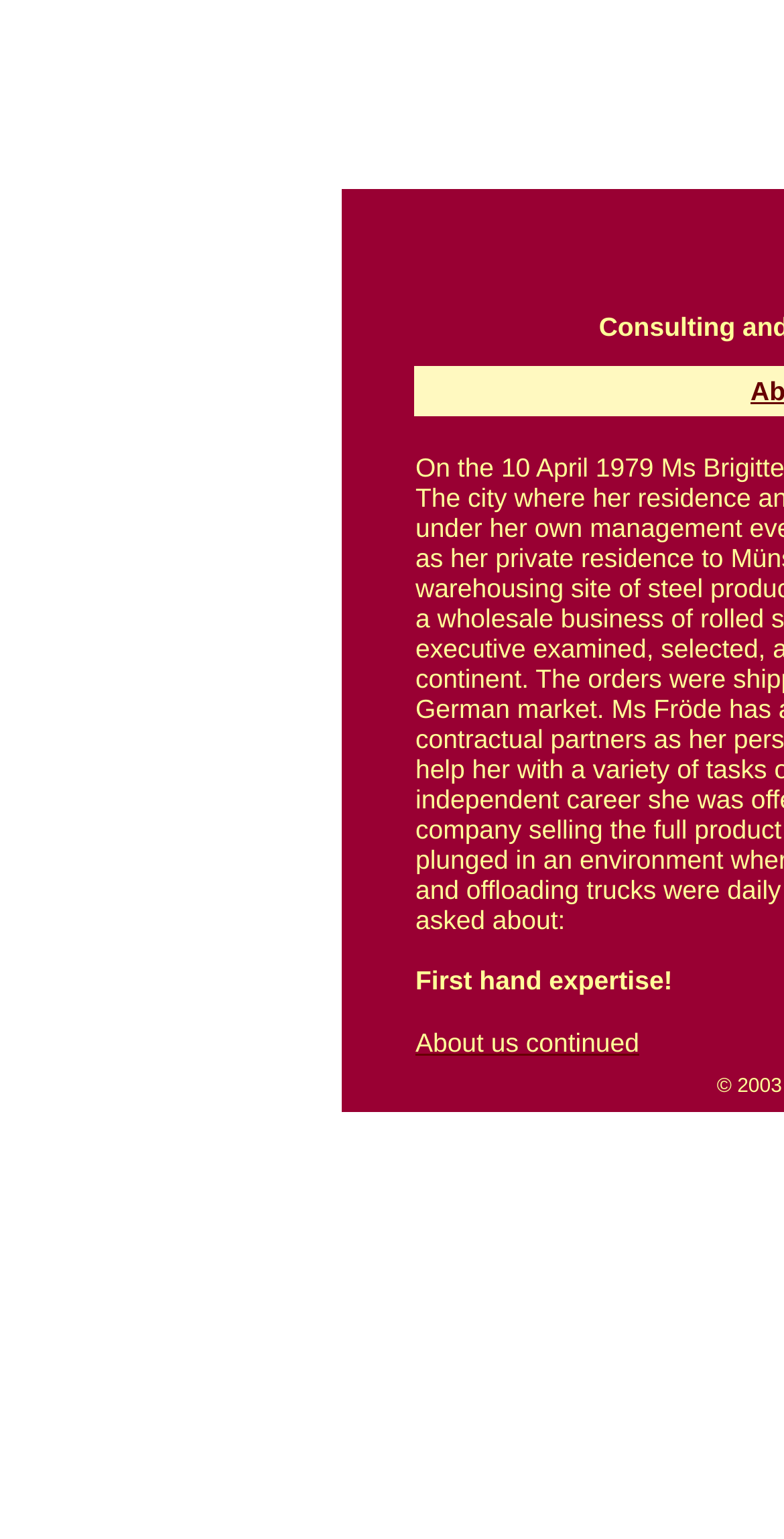Find the bounding box coordinates for the UI element whose description is: "About us continued". The coordinates should be four float numbers between 0 and 1, in the format [left, top, right, bottom].

[0.53, 0.666, 0.815, 0.689]